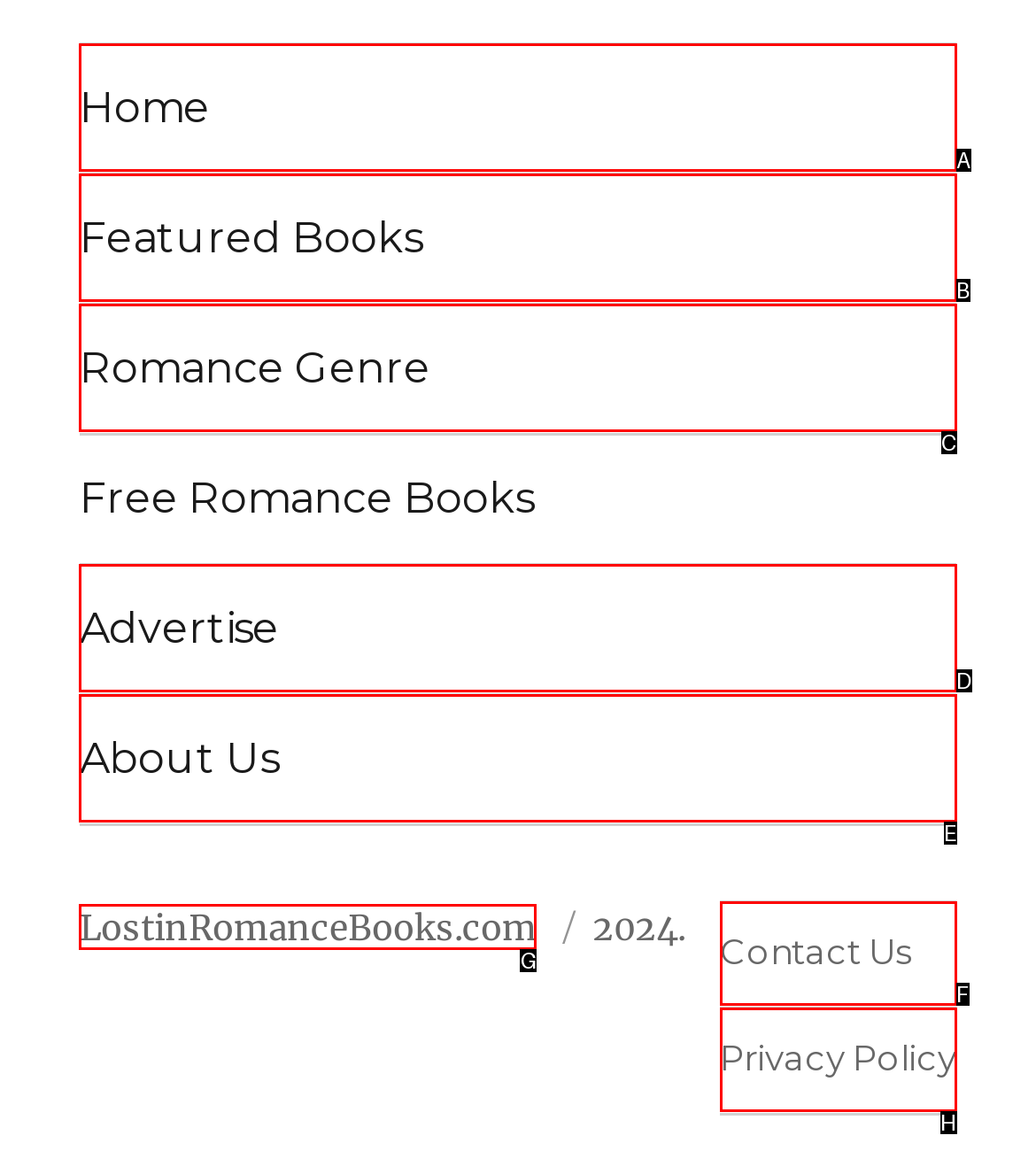Refer to the description: Advertise and choose the option that best fits. Provide the letter of that option directly from the options.

D